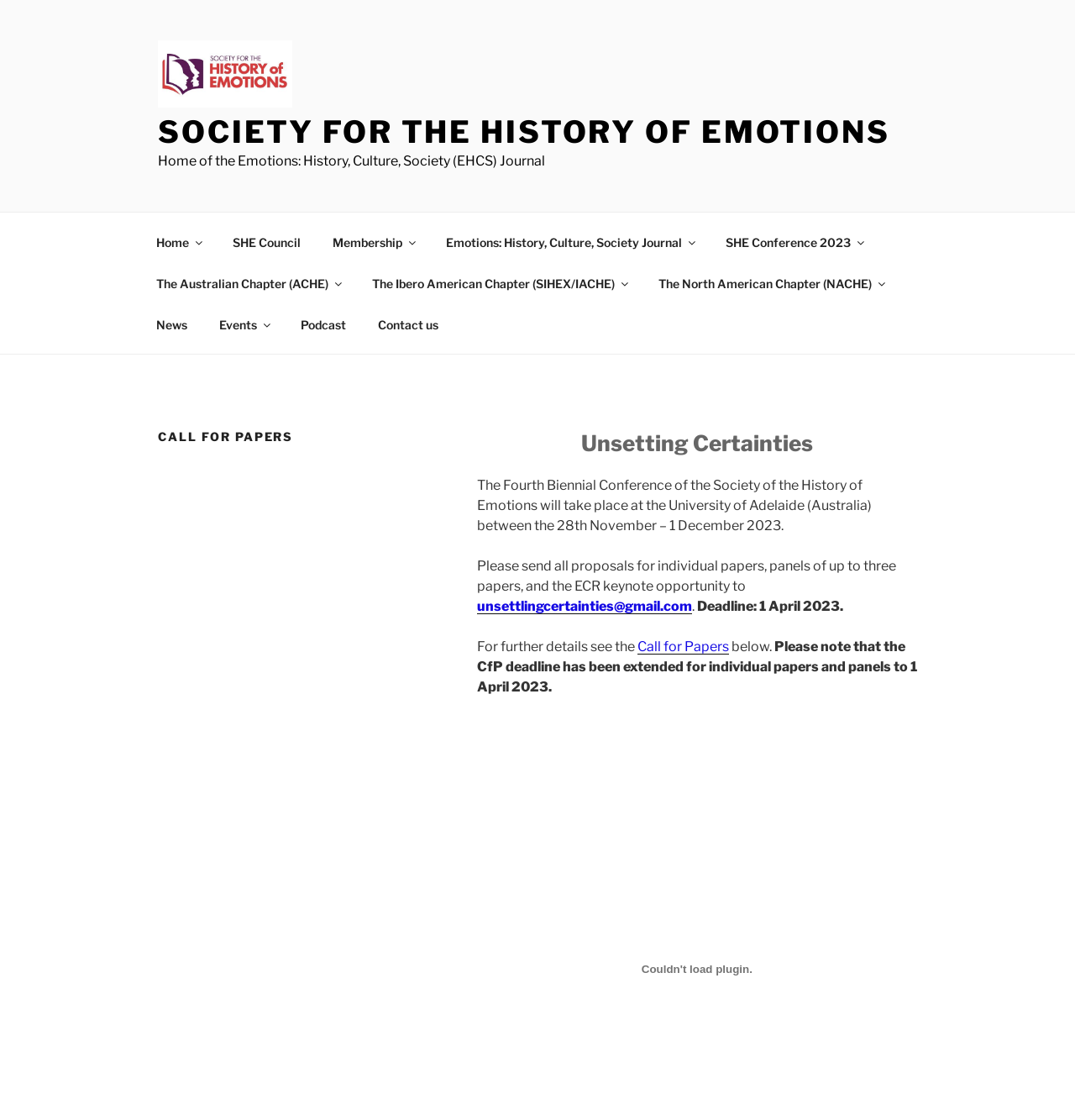Locate the bounding box coordinates of the region to be clicked to comply with the following instruction: "Submit a paper to the conference". The coordinates must be four float numbers between 0 and 1, in the form [left, top, right, bottom].

[0.593, 0.57, 0.678, 0.584]